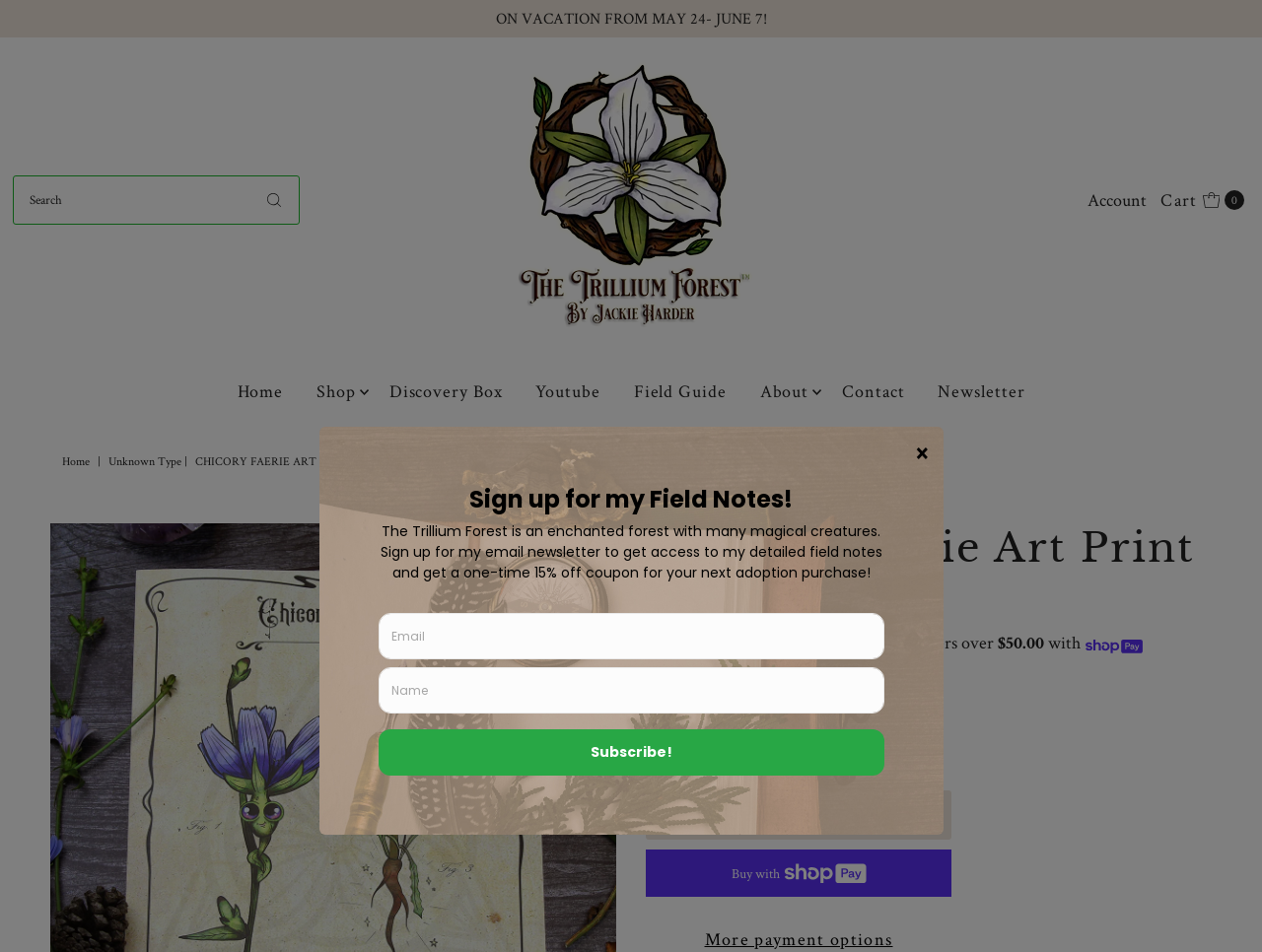Please identify the bounding box coordinates of the element that needs to be clicked to perform the following instruction: "Click on the 'Account' link".

[0.858, 0.184, 0.913, 0.236]